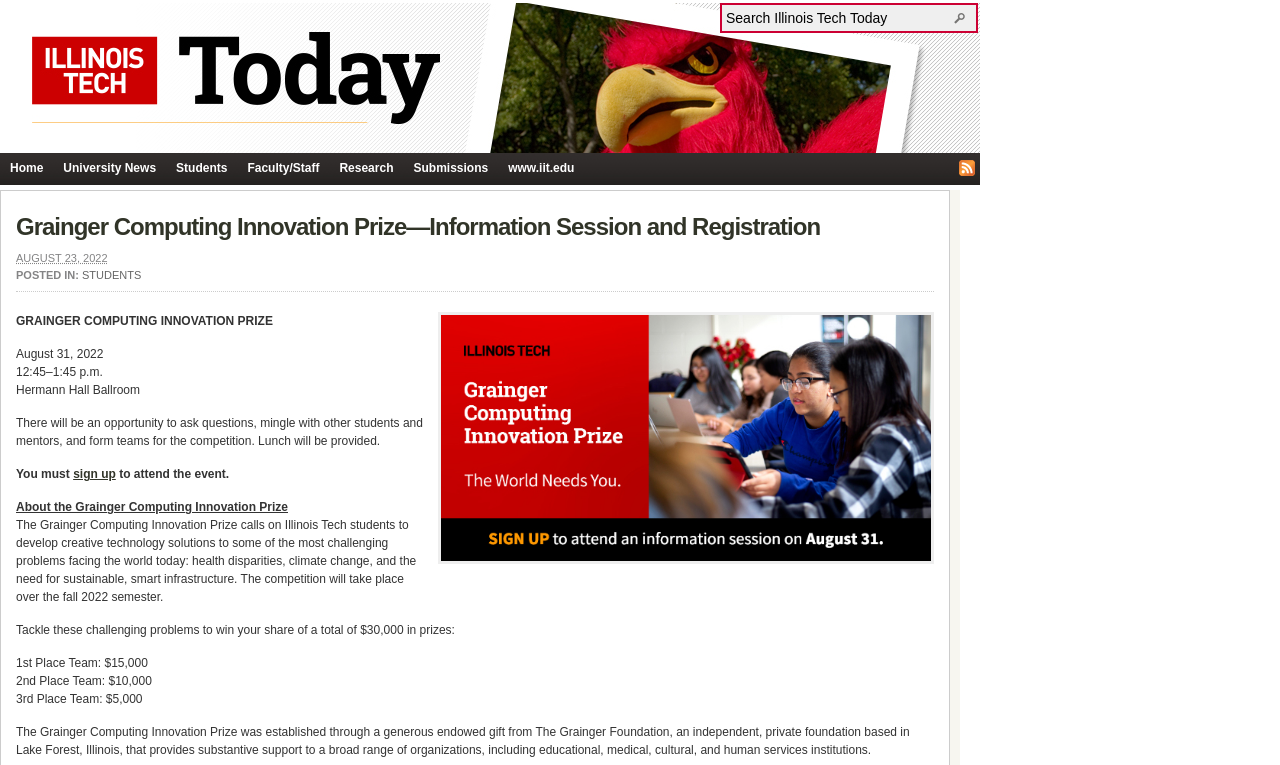Can you identify the bounding box coordinates of the clickable region needed to carry out this instruction: 'Go to Home page'? The coordinates should be four float numbers within the range of 0 to 1, stated as [left, top, right, bottom].

[0.0, 0.2, 0.042, 0.241]